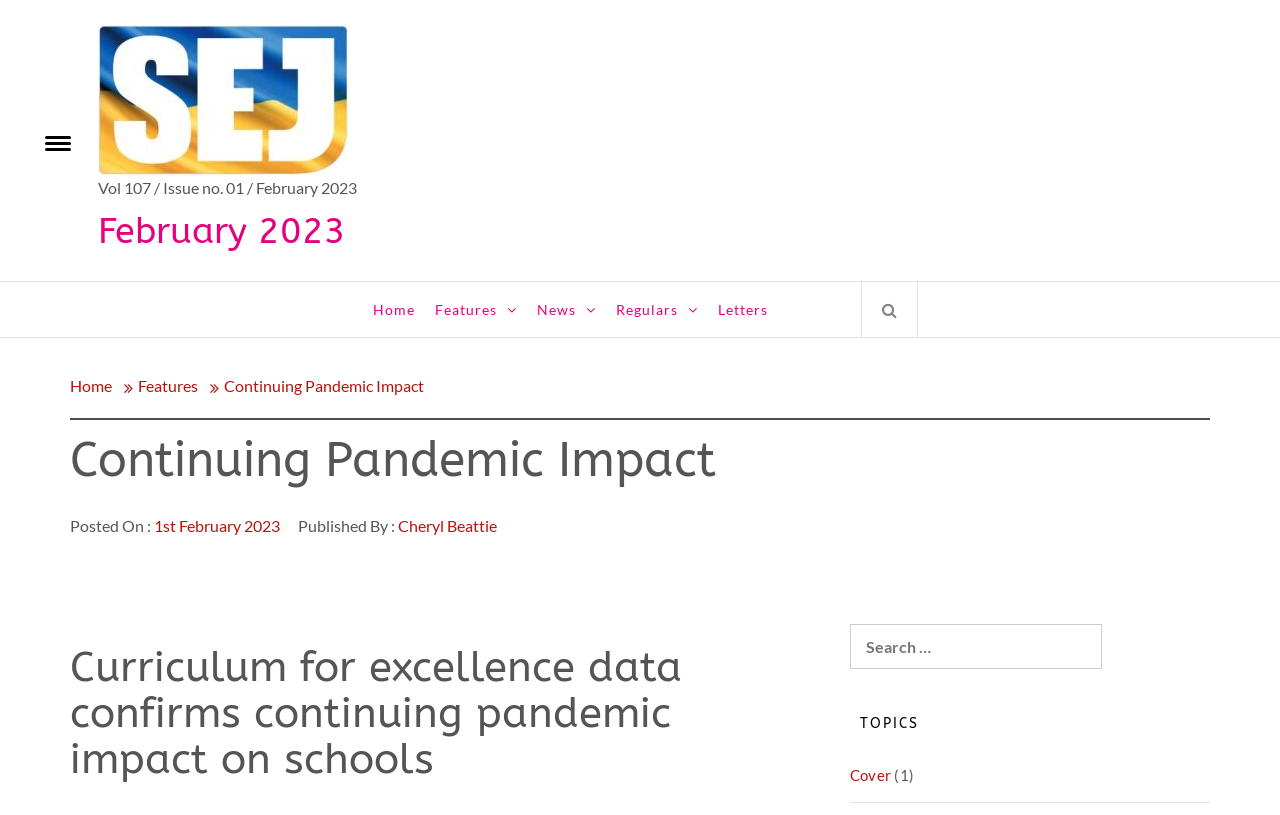What is the name of the author of the article?
Can you offer a detailed and complete answer to this question?

I found the answer by looking at the link 'Cheryl Beattie' which is located below the 'Published By :' static text, indicating the name of the author who published the article.